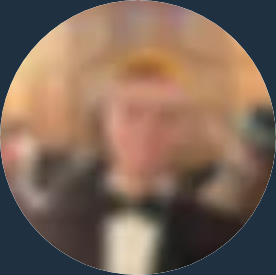Create a vivid and detailed description of the image.

The image appears to feature a blurred portrait of an individual likely captured at a formal event, given the presence of tuxedo attire and a festive background. This individual is identified as Alex Welch, who serves as a Food Representative. Alex has a strong connection to Pembroke College, celebrating its 400th anniversary, where he has spent considerable time as both an undergraduate and now a DPhil student in Biochemistry, focusing on mRNA vaccines. Known for his diverse interests, Alex is also involved in a side project related to microchip-enabled mind control. In addition to his academic pursuits, he enjoys discussions on music, spanning various genres, and is an avid tennis enthusiast.